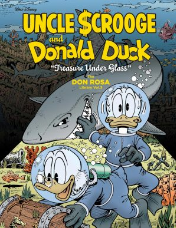What is the title of the comic?
Using the details from the image, give an elaborate explanation to answer the question.

The title is prominently displayed at the top of the comic cover in bold, eye-catching font, set against a colorful, detailed underwater backdrop, which suggests a thrilling storyline involving treasure hunting beneath the ocean's surface.